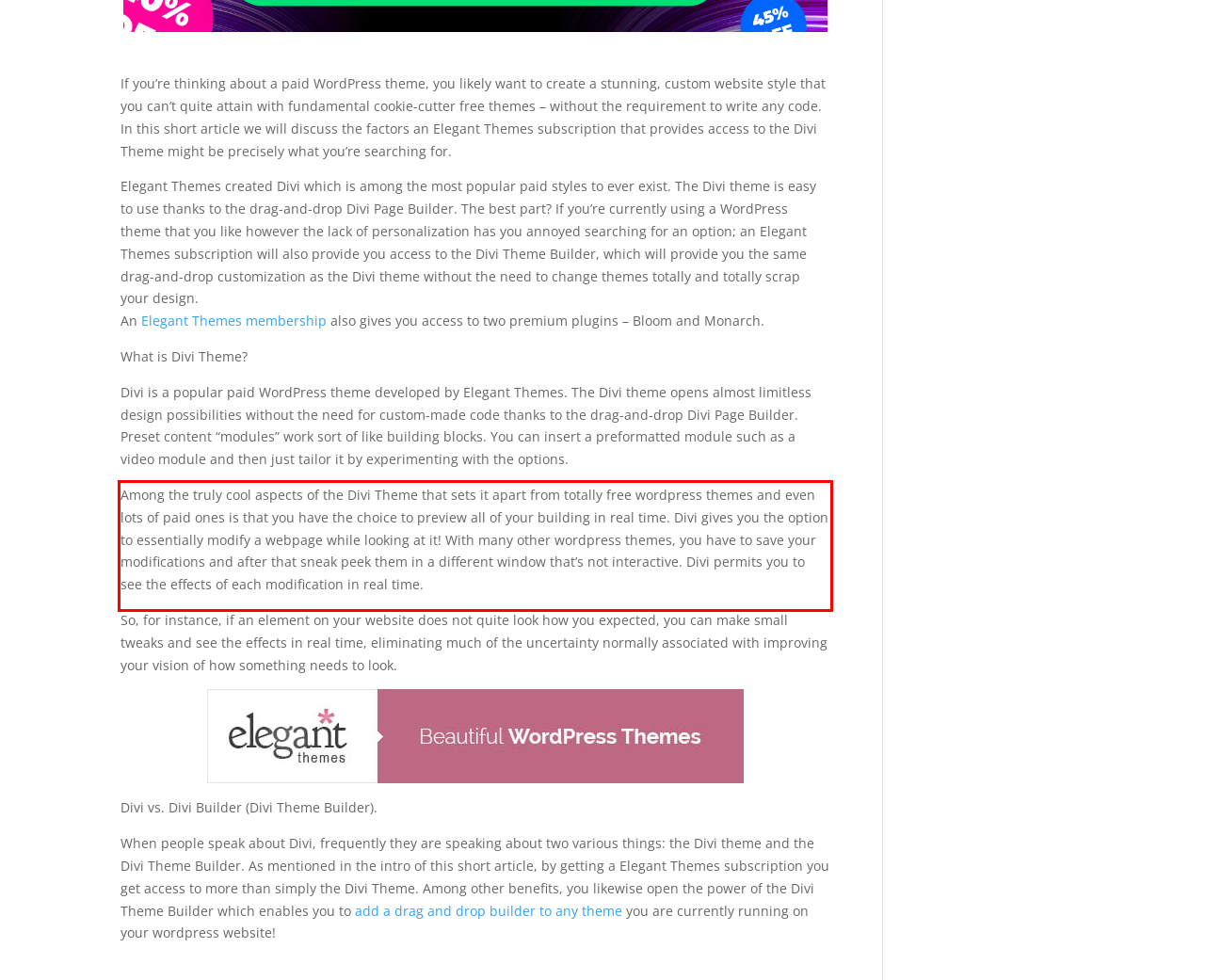Given a screenshot of a webpage containing a red bounding box, perform OCR on the text within this red bounding box and provide the text content.

Among the truly cool aspects of the Divi Theme that sets it apart from totally free wordpress themes and even lots of paid ones is that you have the choice to preview all of your building in real time. Divi gives you the option to essentially modify a webpage while looking at it! With many other wordpress themes, you have to save your modifications and after that sneak peek them in a different window that’s not interactive. Divi permits you to see the effects of each modification in real time.